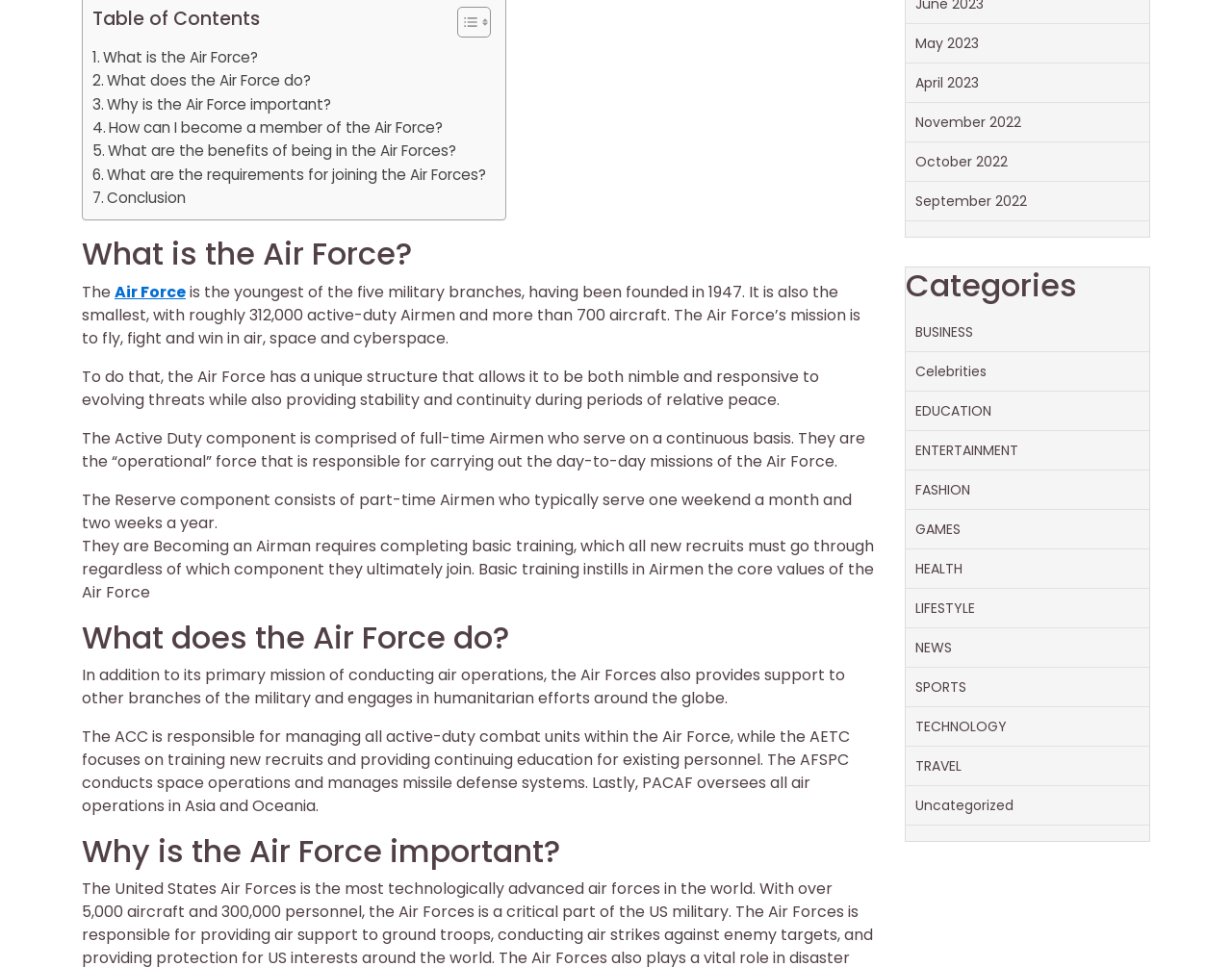What are the categories listed on the webpage?
Can you provide an in-depth and detailed response to the question?

This answer can be obtained by looking at the list of categories on the right side of the webpage, which includes BUSINESS, Celebrities, EDUCATION, and many others.